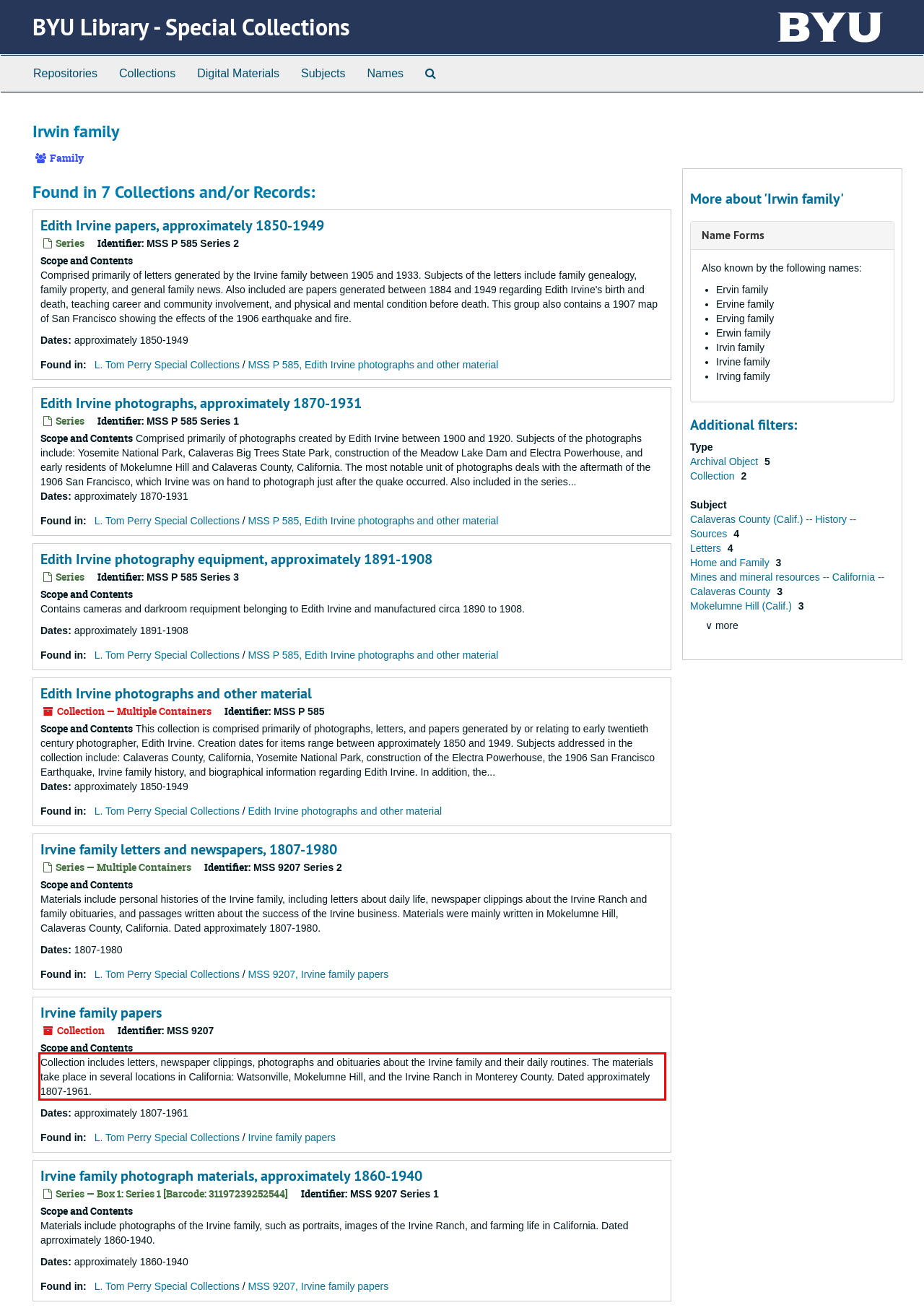You are given a webpage screenshot with a red bounding box around a UI element. Extract and generate the text inside this red bounding box.

Collection includes letters, newspaper clippings, photographs and obituaries about the Irvine family and their daily routines. The materials take place in several locations in California: Watsonville, Mokelumne Hill, and the Irvine Ranch in Monterey County. Dated approximately 1807-1961.